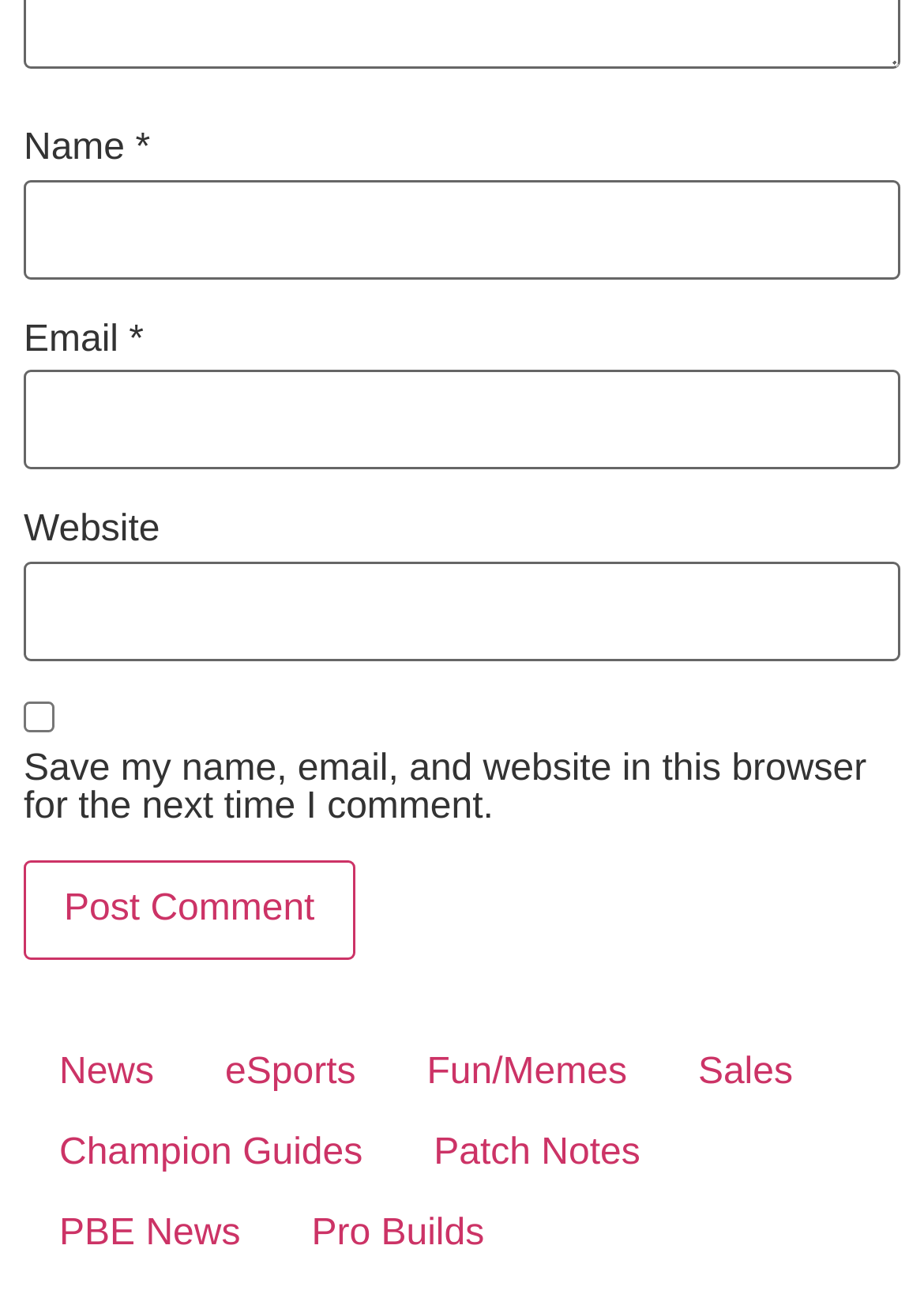Answer this question using a single word or a brief phrase:
What is required to submit a comment?

Name and Email